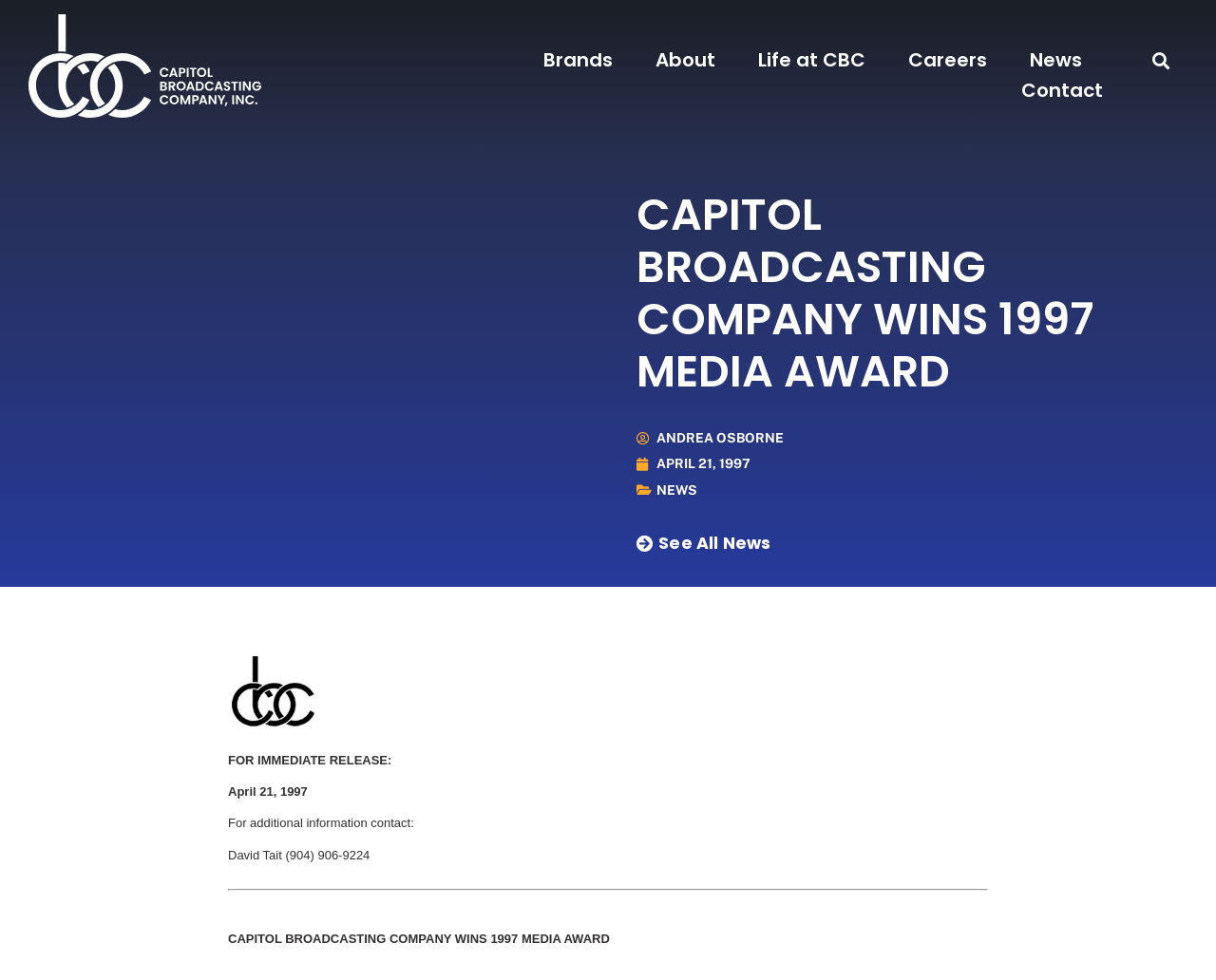Extract the bounding box for the UI element that matches this description: "Andrea Osborne".

[0.523, 0.44, 0.645, 0.454]